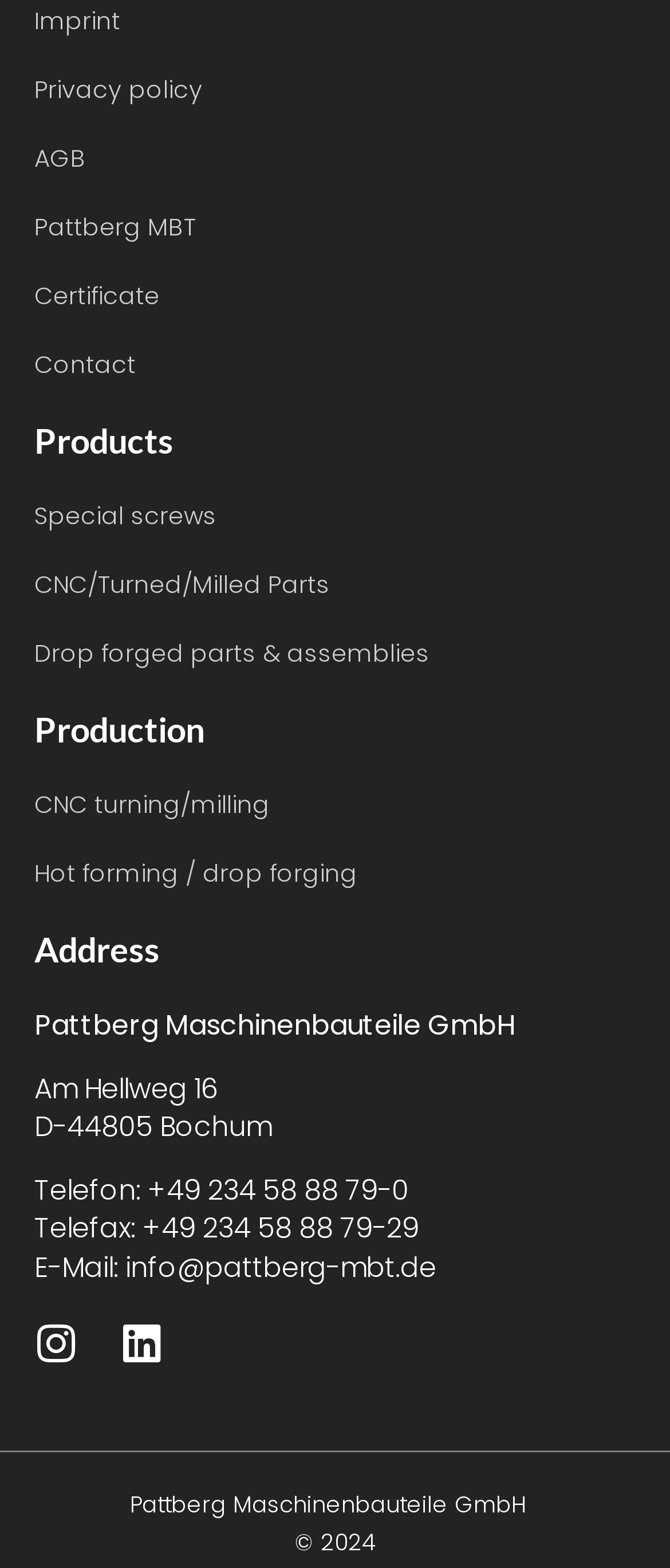Refer to the element description Imprint and identify the corresponding bounding box in the screenshot. Format the coordinates as (top-left x, top-left y, bottom-right x, bottom-right y) with values in the range of 0 to 1.

[0.051, 0.002, 0.949, 0.024]